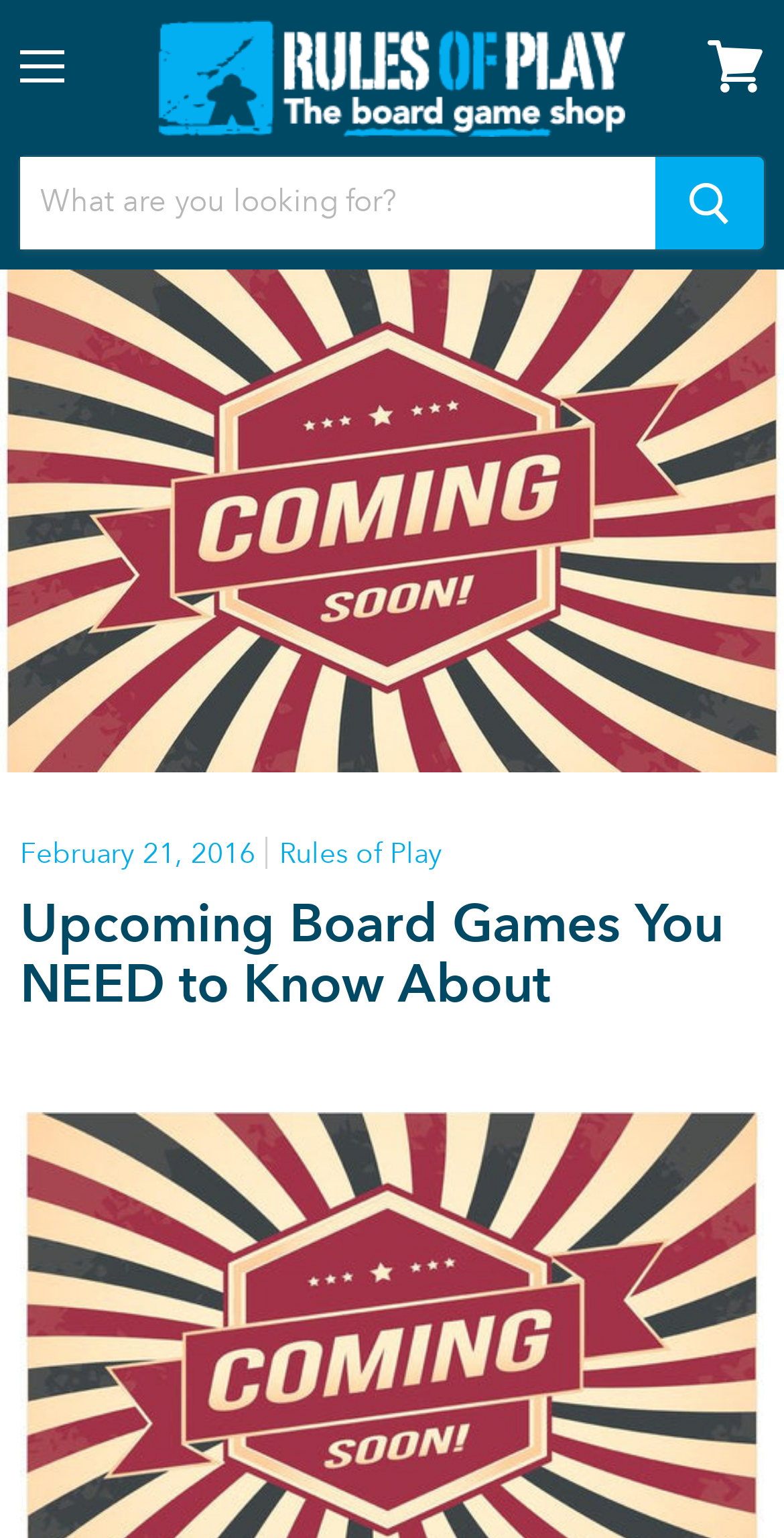Find the bounding box coordinates of the UI element according to this description: "Pregnancy".

None